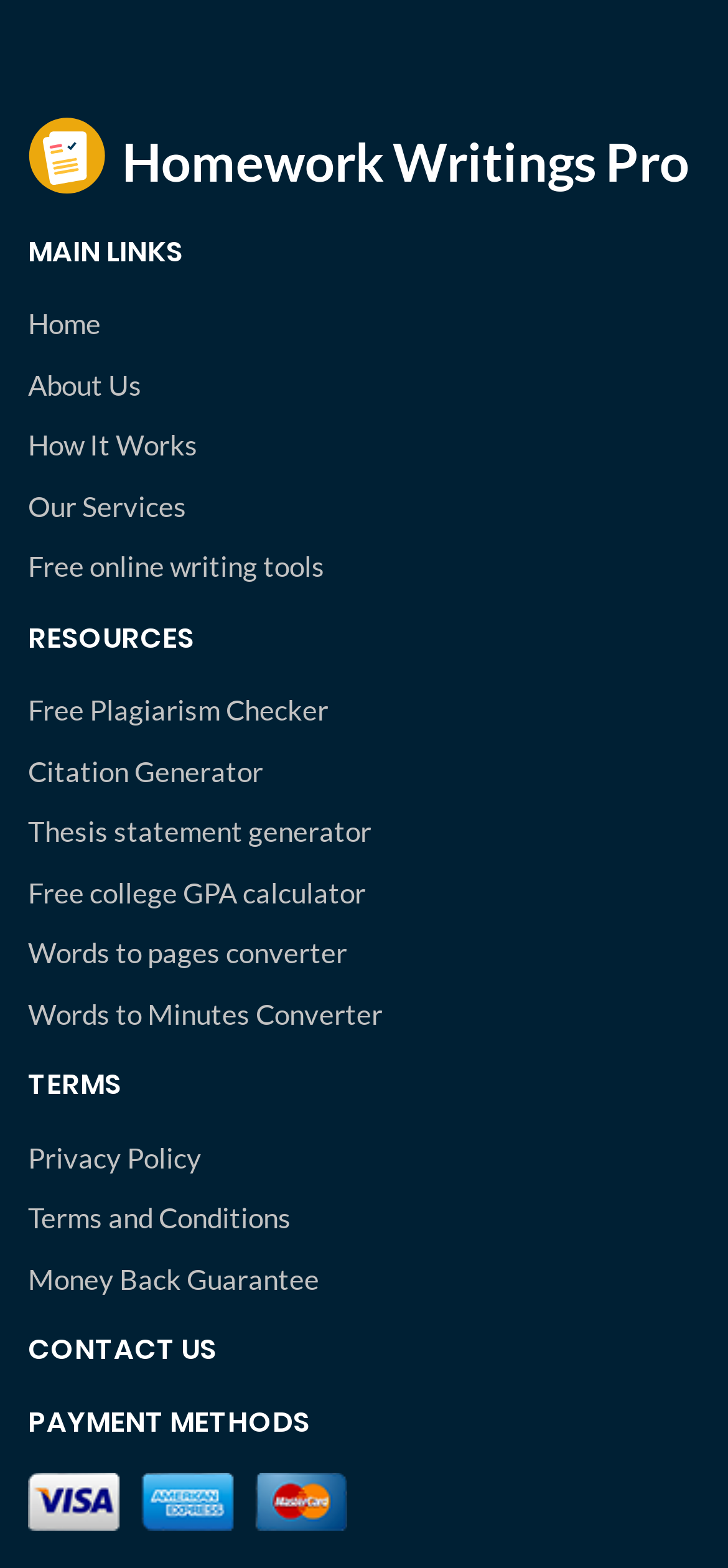How many sections are there?
Make sure to answer the question with a detailed and comprehensive explanation.

There are 4 sections on the webpage, which are 'MAIN LINKS', 'RESOURCES', 'TERMS', and 'CONTACT US'.